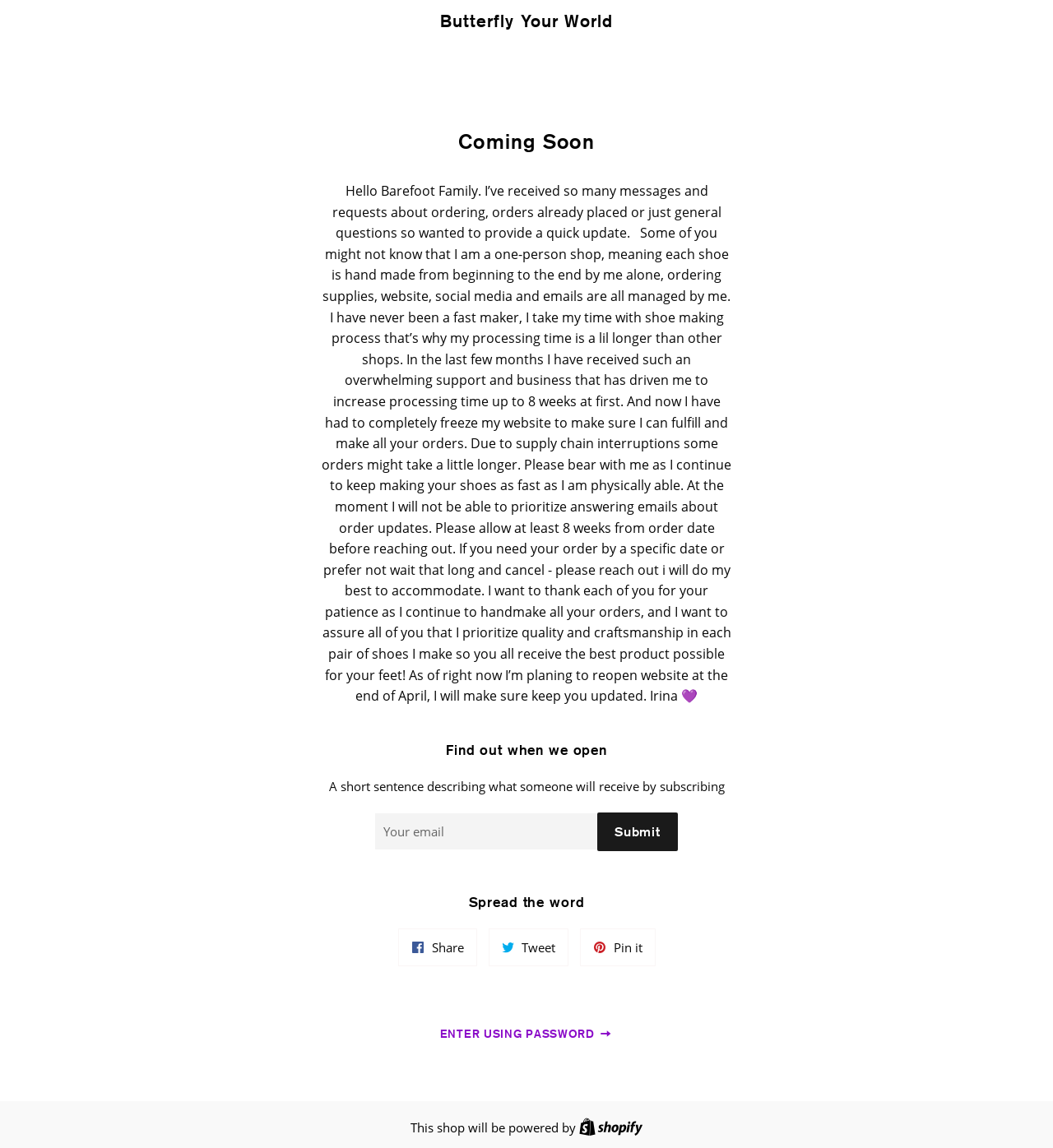Kindly determine the bounding box coordinates for the clickable area to achieve the given instruction: "Find out when we open".

[0.423, 0.645, 0.577, 0.66]